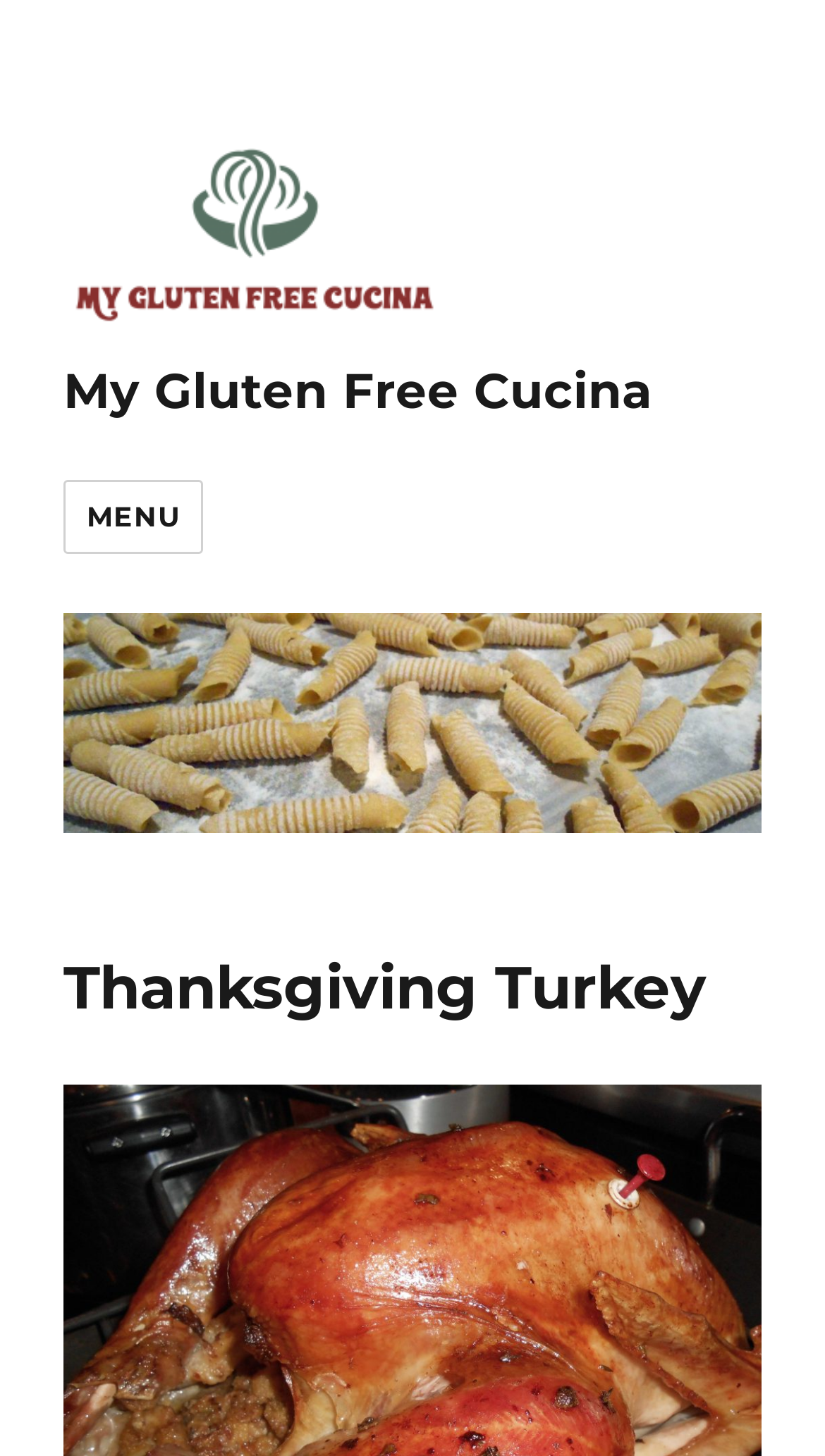How many navigation elements are there?
Using the image, provide a concise answer in one word or a short phrase.

2